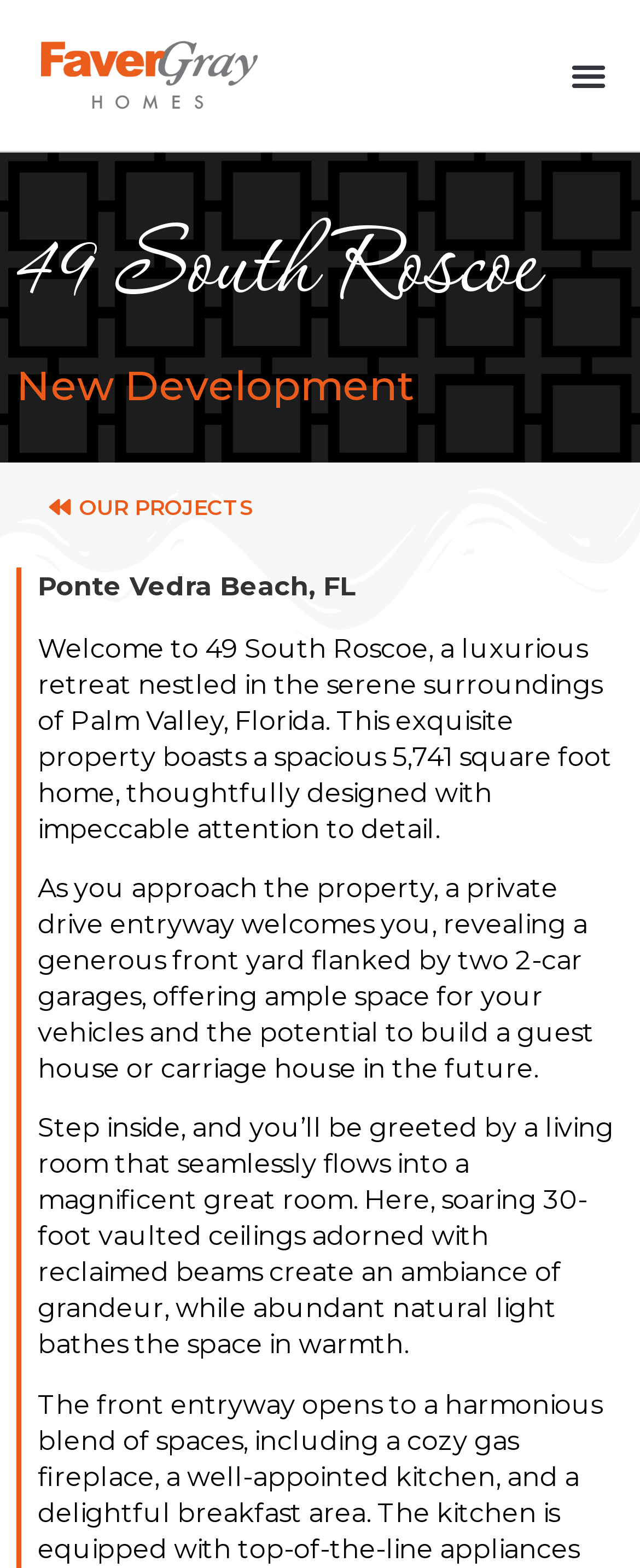Respond with a single word or phrase to the following question:
What is the type of development?

New Development